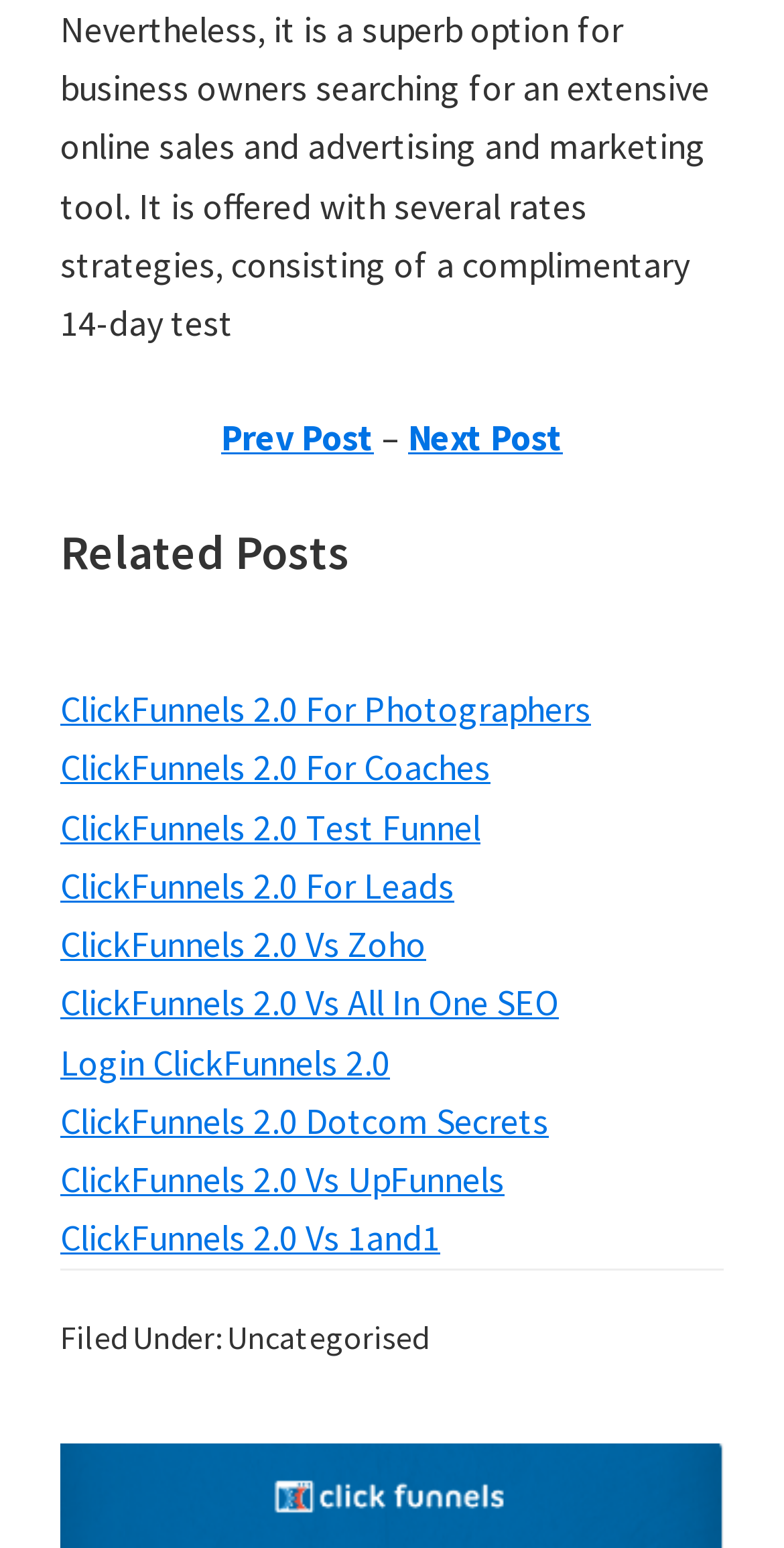Find the bounding box coordinates for the area you need to click to carry out the instruction: "go to previous post". The coordinates should be four float numbers between 0 and 1, indicated as [left, top, right, bottom].

[0.282, 0.268, 0.477, 0.298]